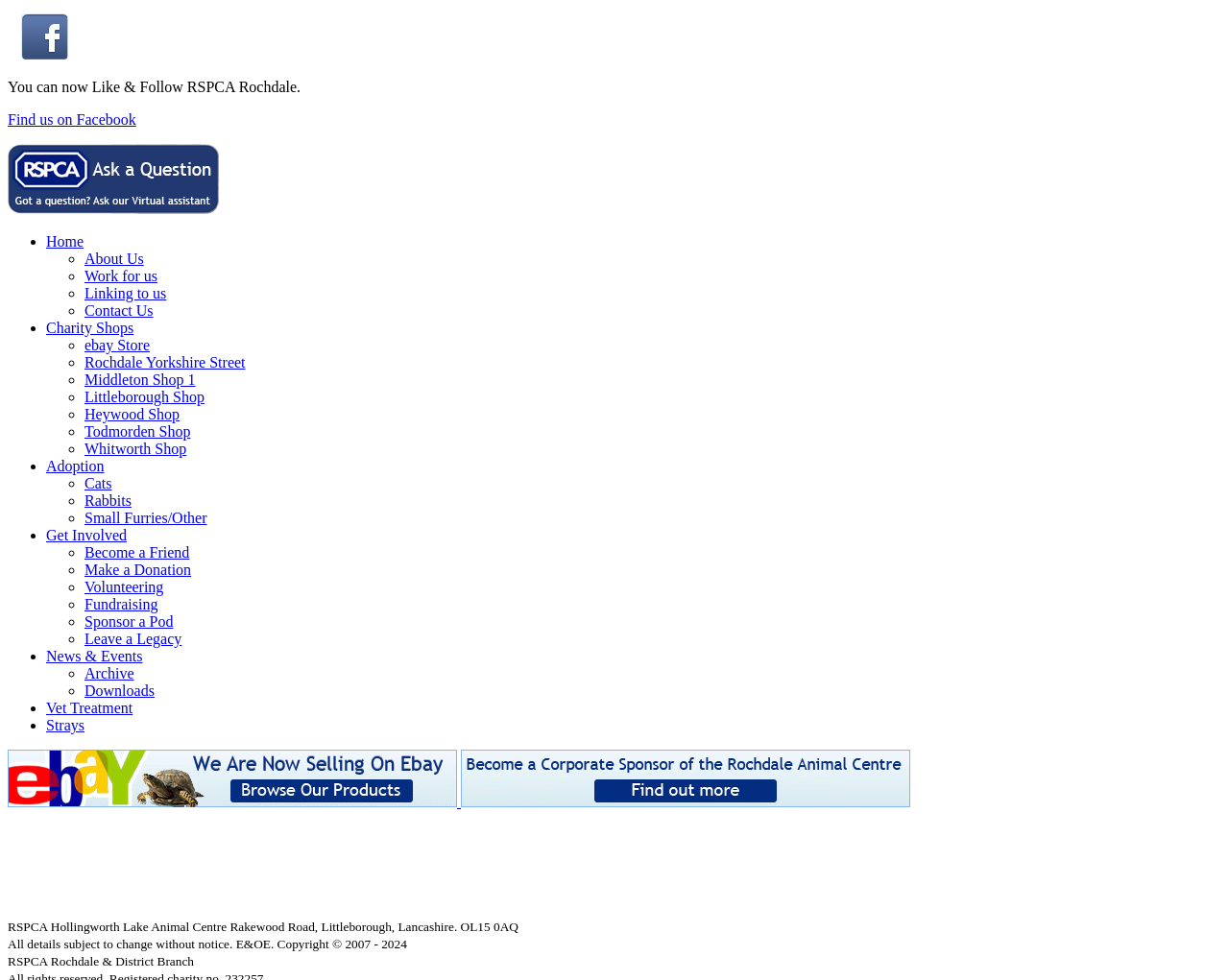Use a single word or phrase to answer the question: 
What can you do on Facebook?

Like & Follow RSPCA Rochdale